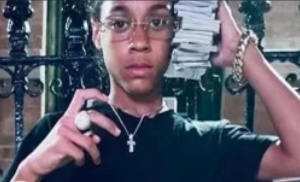What type of jewelry is the young male wearing?
Carefully analyze the image and provide a thorough answer to the question.

The young male is displaying jewelry, including a sizable ring and a cross necklace, which further emphasizes his persona and is often associated with the street culture and drill rap music scene.